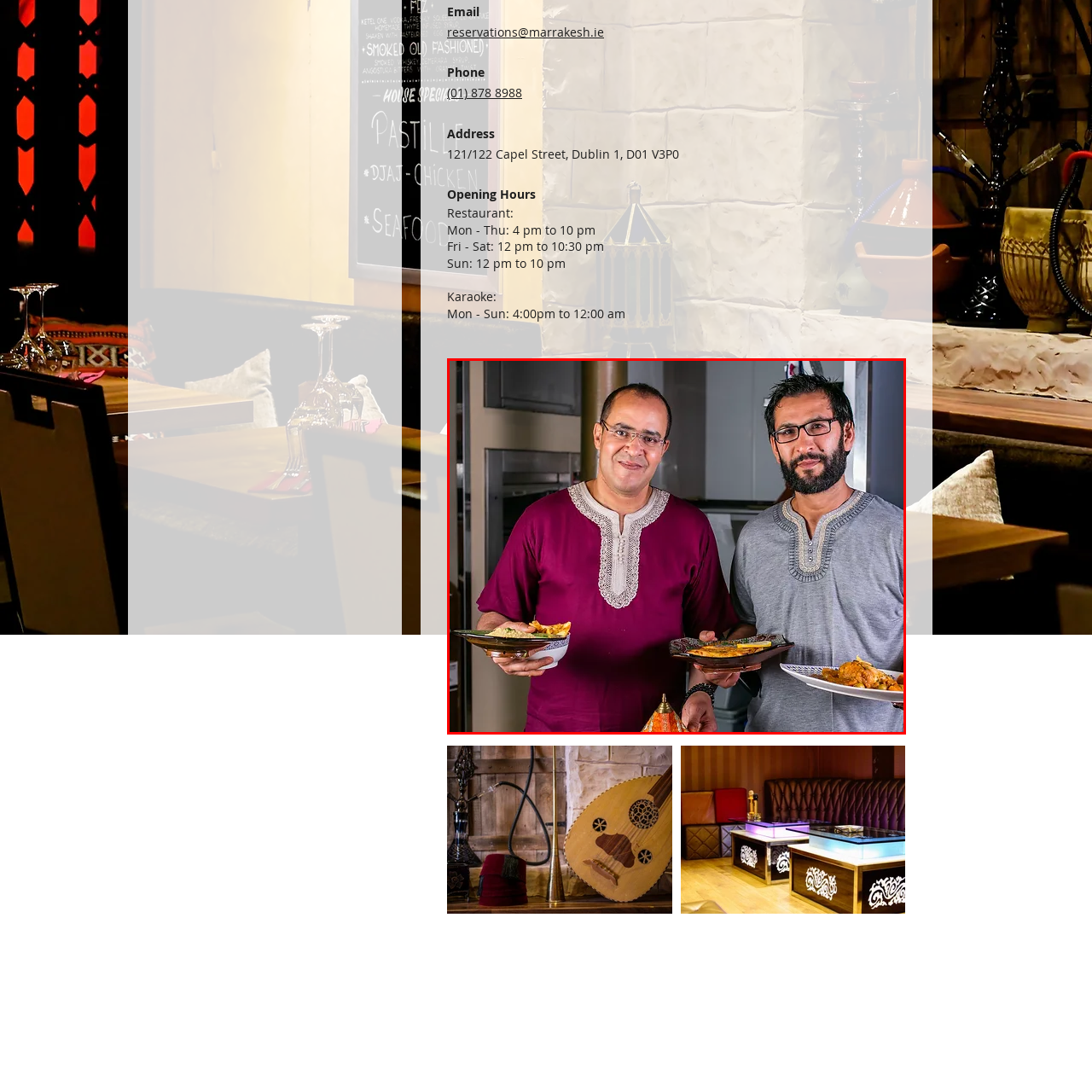How many men are featured in the image?
Please analyze the segment of the image inside the red bounding box and respond with a single word or phrase.

Two